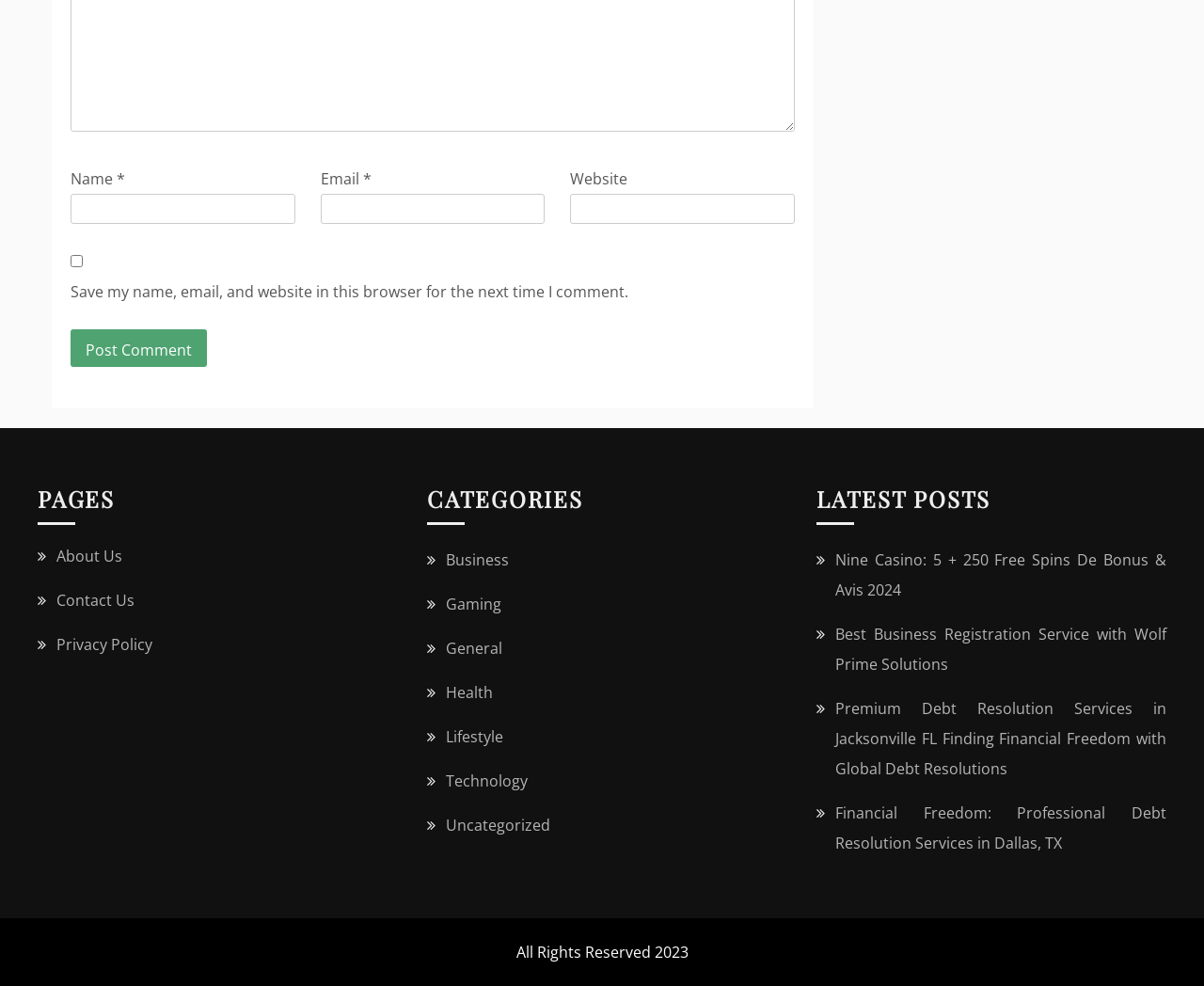What is required to post a comment?
Examine the image and give a concise answer in one word or a short phrase.

Name and Email